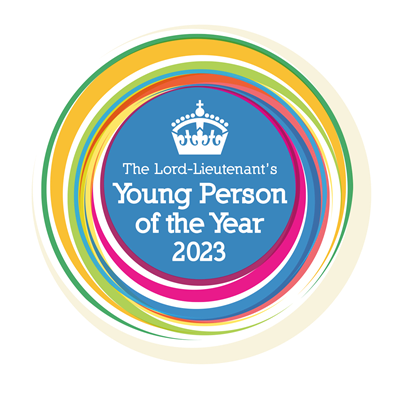Describe all the elements and aspects of the image comprehensively.

The image features the logo for the "Young Person of the Year 2023" awards, presented by the Lord-Lieutenant of Leicestershire. The design is vibrant and eye-catching, showcasing a circular motif with colorful concentric rings in shades of green, pink, and blue. At the center, a stylized crown symbolizes honor and recognition, representing the achievements of young individuals aged 13 to 19. The text prominently displays "The Lord-Lieutenant's Young Person of the Year 2023," highlighting the initiative aimed at celebrating the accomplishments and inspiring contributions of young people within the community.